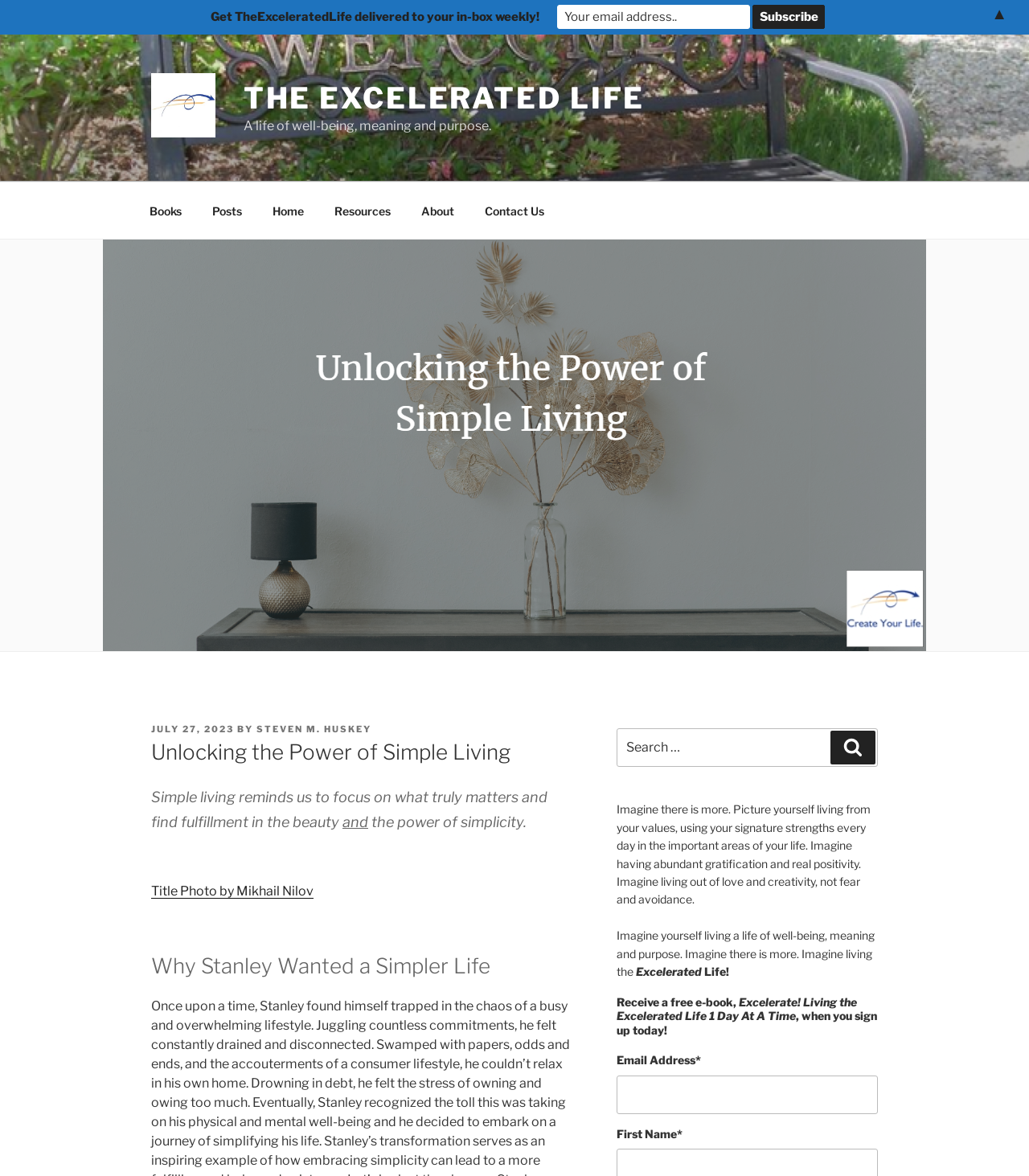Determine the bounding box coordinates for the UI element described. Format the coordinates as (top-left x, top-left y, bottom-right x, bottom-right y) and ensure all values are between 0 and 1. Element description: Contact Us

[0.457, 0.162, 0.542, 0.196]